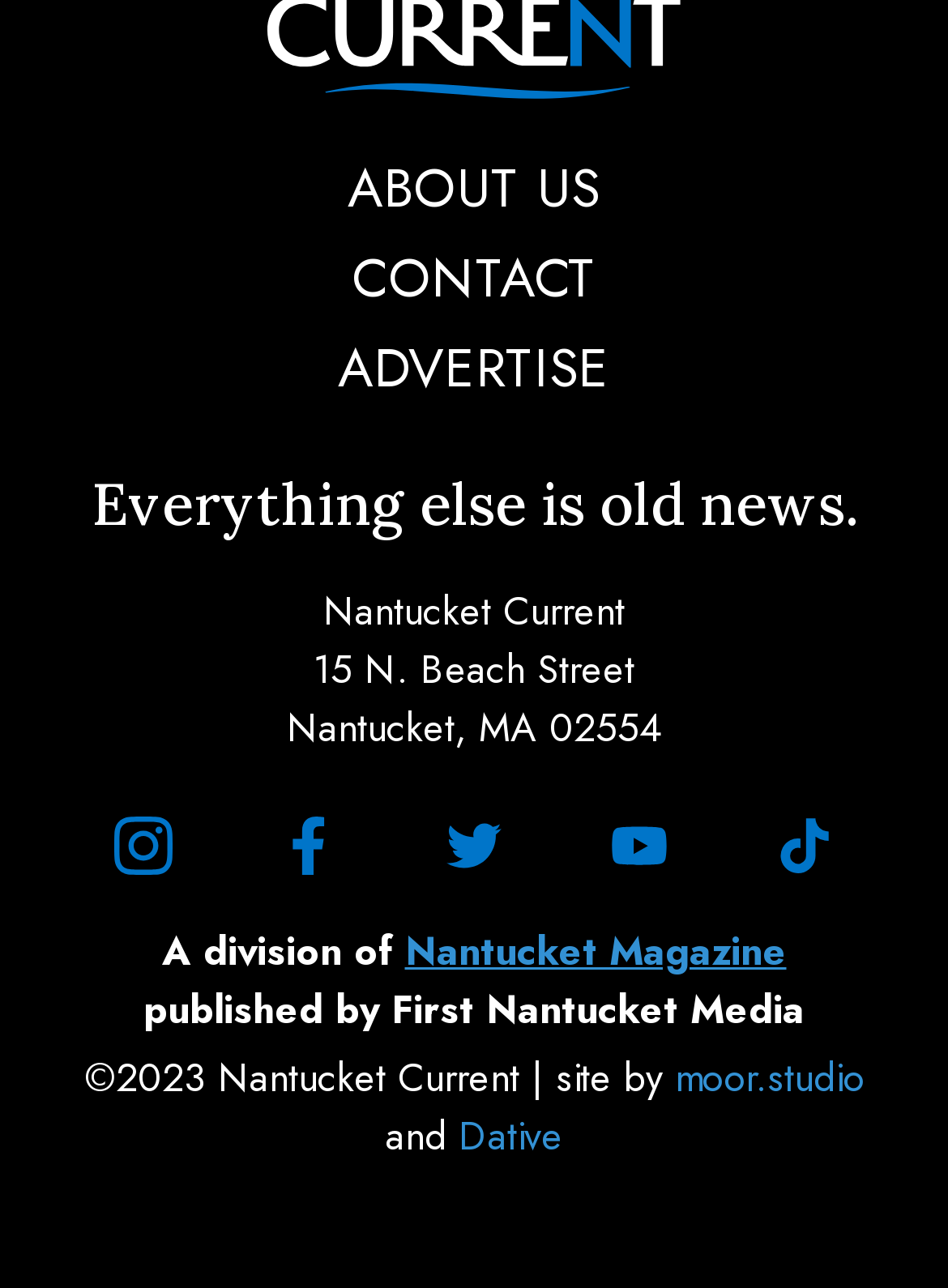Show the bounding box coordinates of the element that should be clicked to complete the task: "Explore employment opportunities".

None